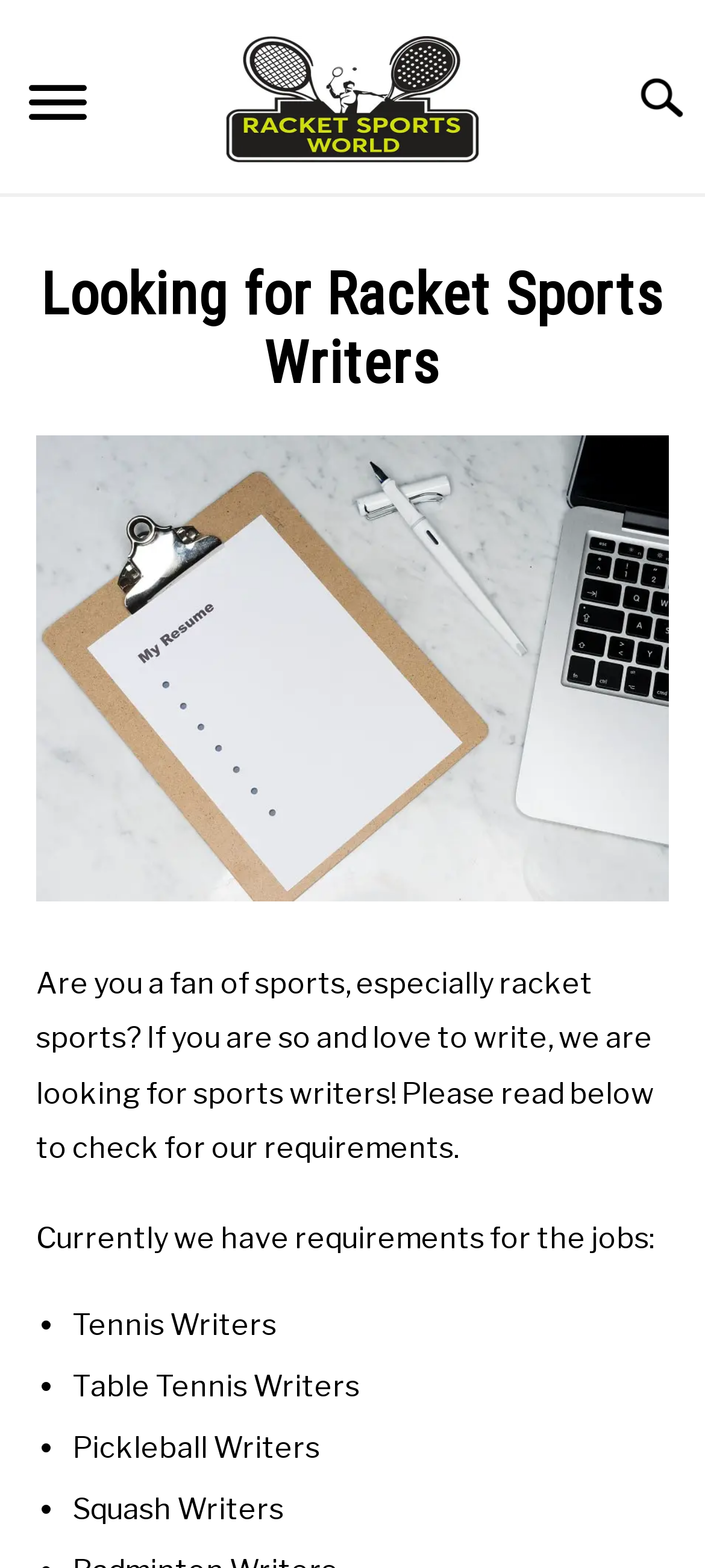What is the purpose of the 'SUBMENU TOGGLE' button?
Using the visual information, respond with a single word or phrase.

To toggle submenu